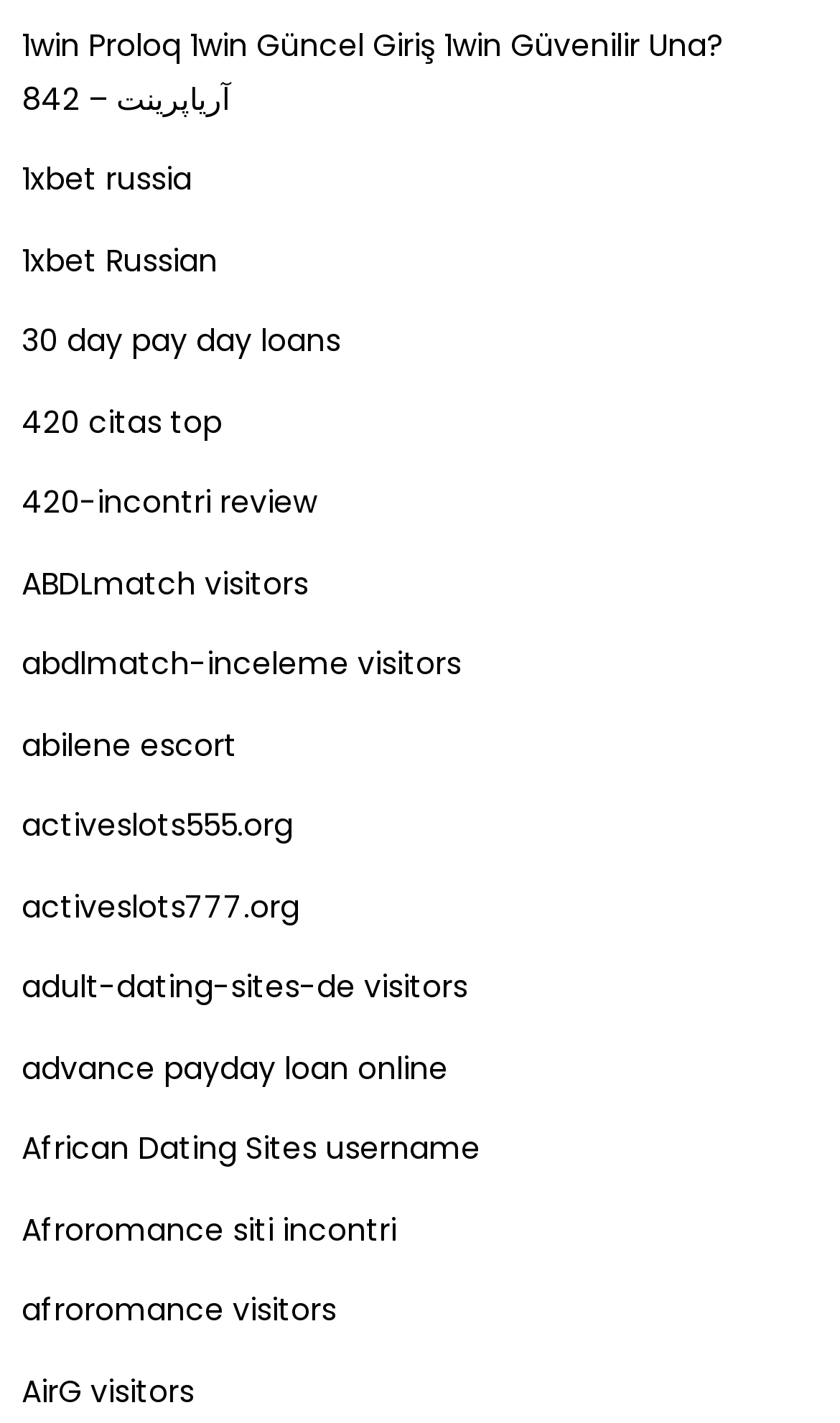Please find the bounding box coordinates of the element that you should click to achieve the following instruction: "check 30 day pay day loans". The coordinates should be presented as four float numbers between 0 and 1: [left, top, right, bottom].

[0.026, 0.221, 0.405, 0.258]